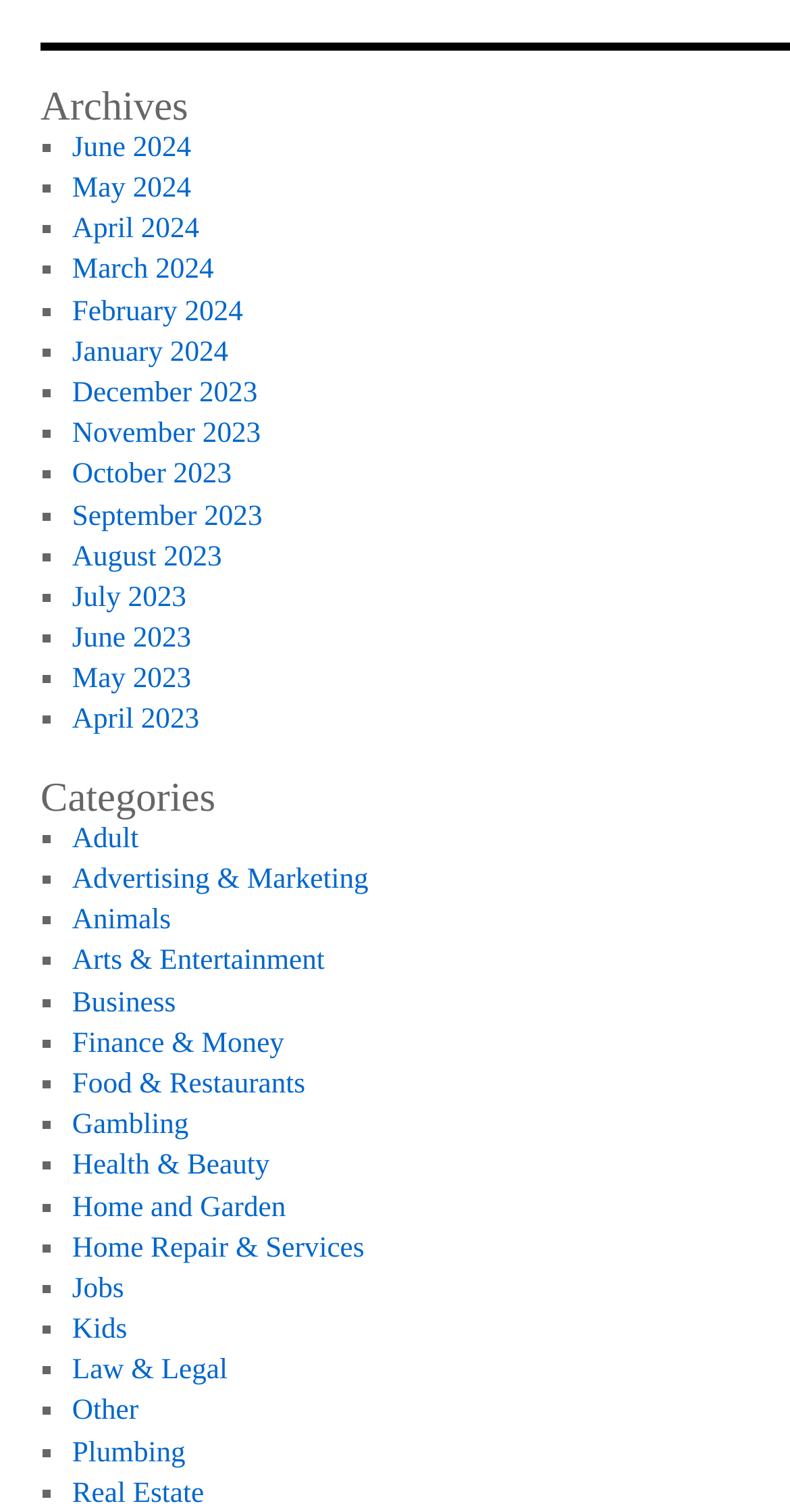Identify the bounding box coordinates of the area you need to click to perform the following instruction: "Explore archives for December 2023".

[0.091, 0.249, 0.326, 0.271]